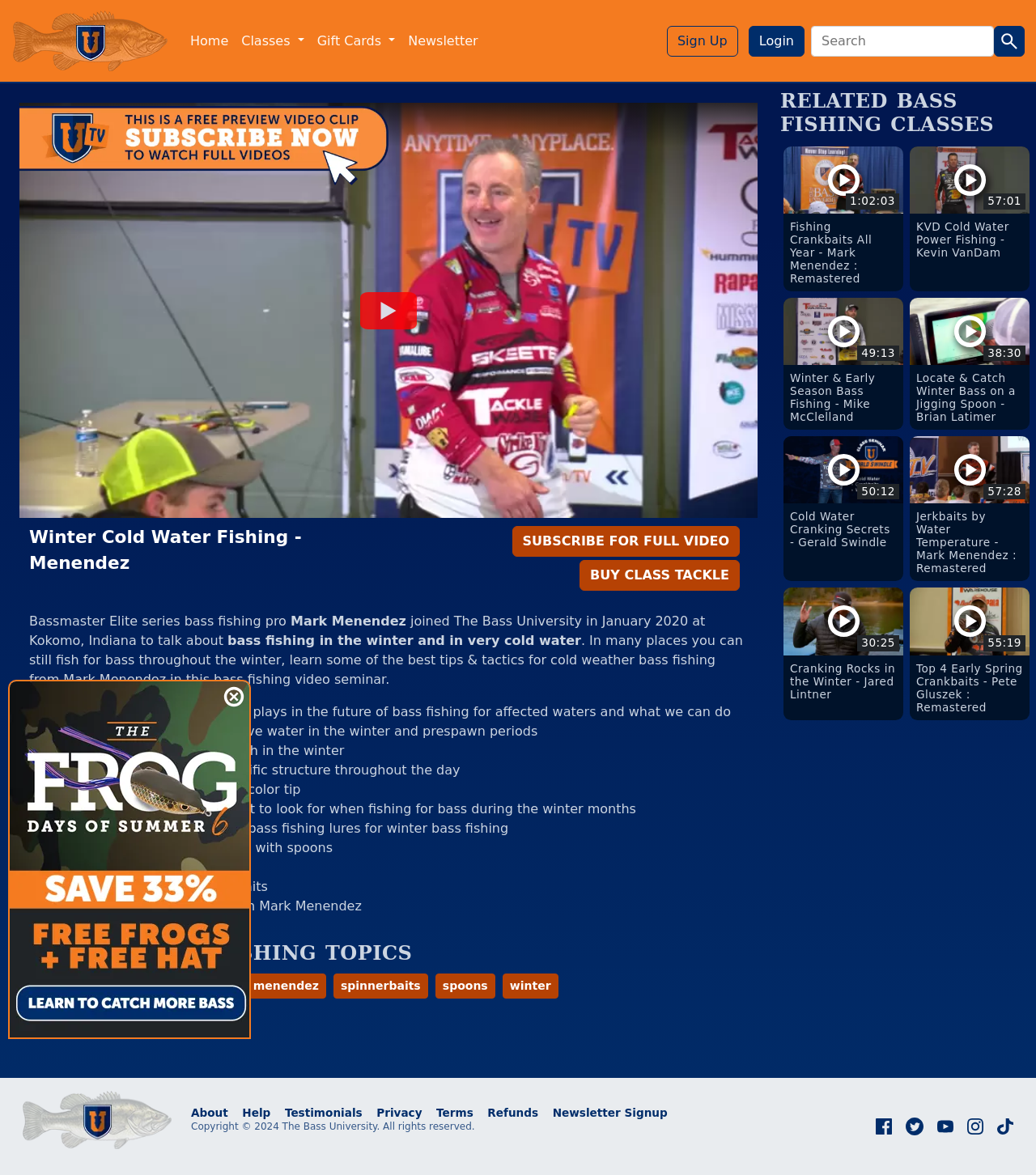What is the topic of the video?
Use the screenshot to answer the question with a single word or phrase.

Winter Cold Water Fishing